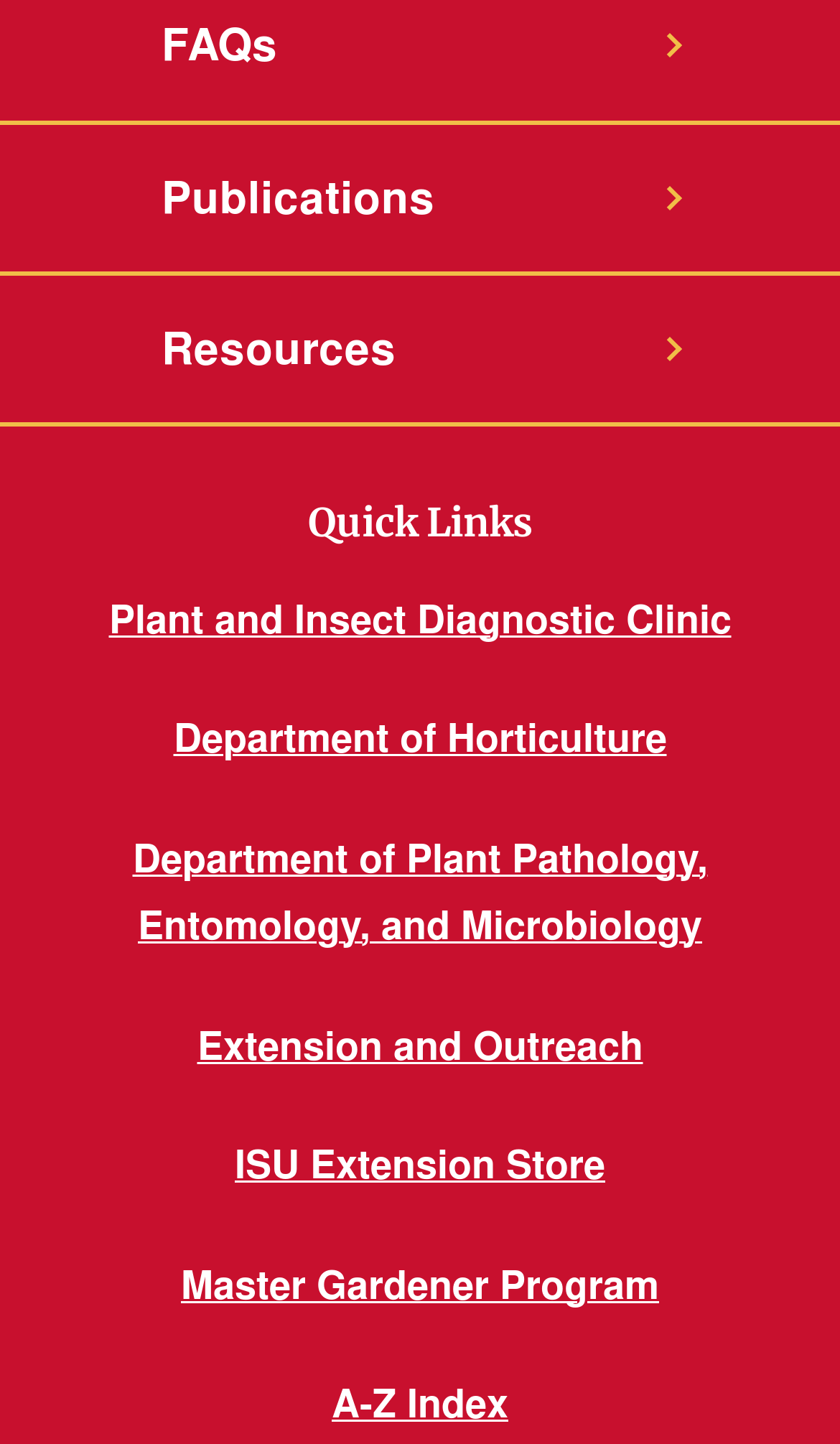How many links are under 'Quick Links'?
Look at the image and answer the question using a single word or phrase.

7